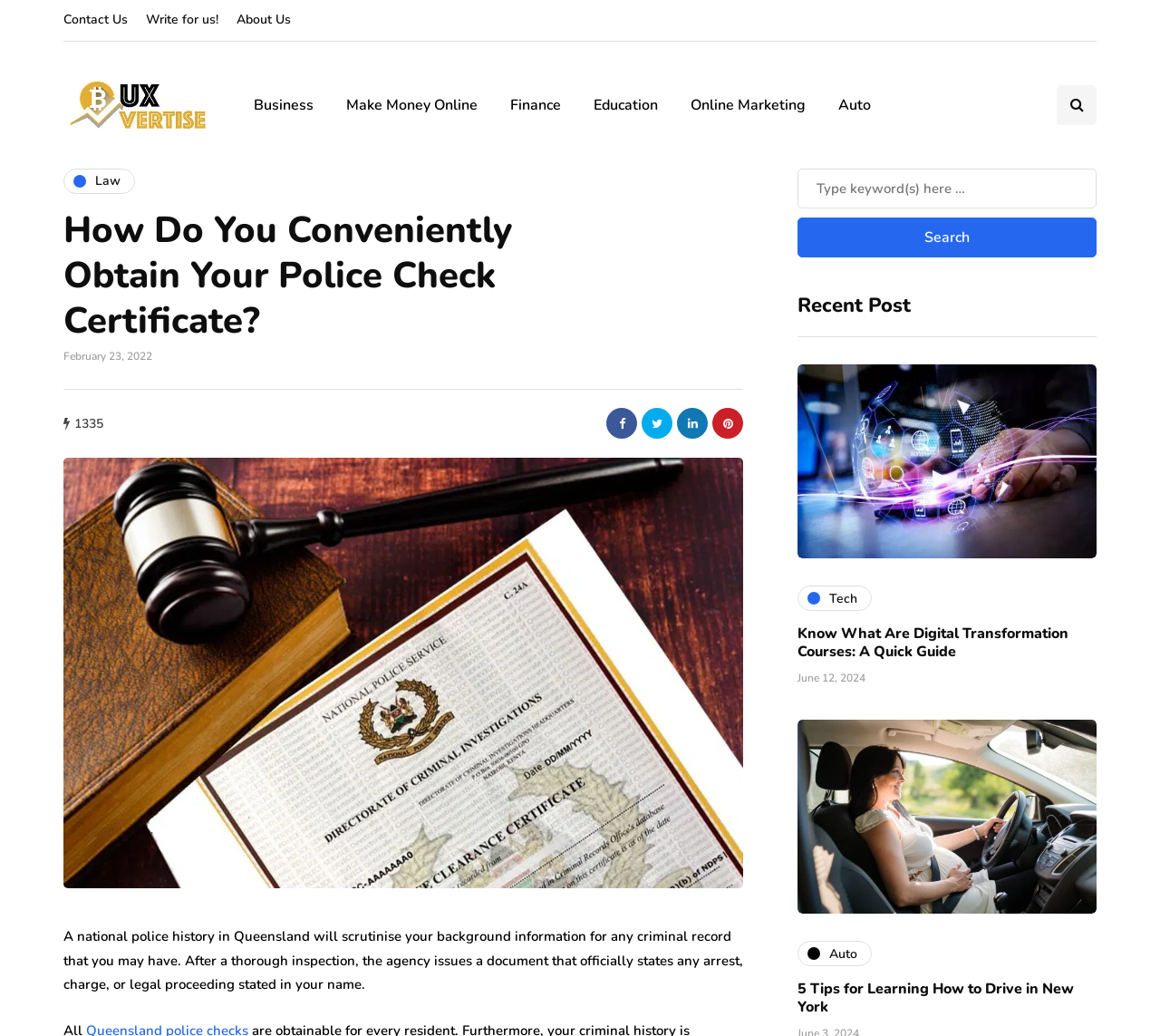Using the provided element description "value="Search"", determine the bounding box coordinates of the UI element.

[0.688, 0.21, 0.945, 0.248]